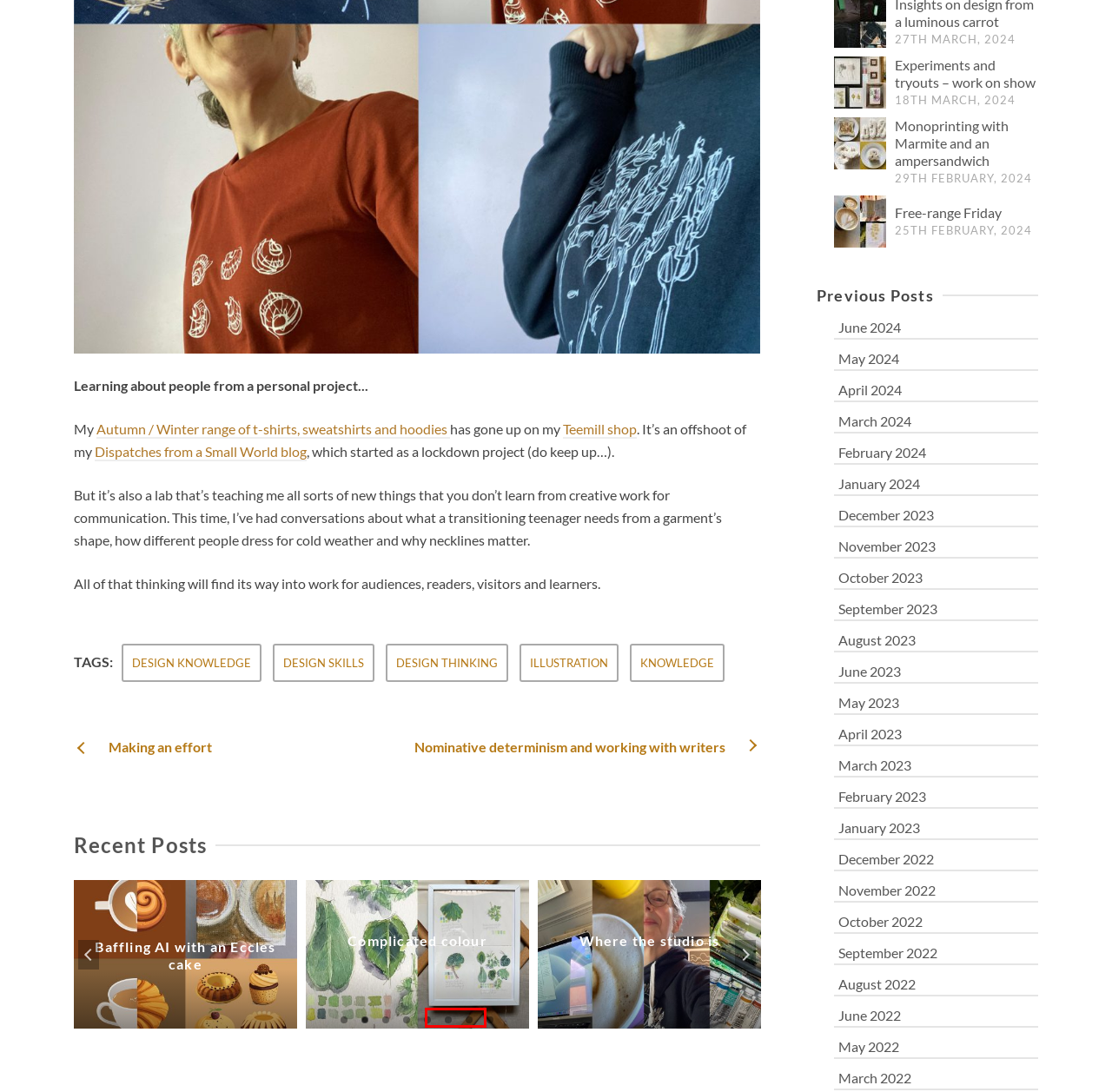You are provided a screenshot of a webpage featuring a red bounding box around a UI element. Choose the webpage description that most accurately represents the new webpage after clicking the element within the red bounding box. Here are the candidates:
A. Nominative determinism and working with writers – Studio Lydia Thornley
B. May 2024 – Studio Lydia Thornley
C. Process Archives – Studio Lydia Thornley
D. September 2022 – Studio Lydia Thornley
E. November 2023 – Studio Lydia Thornley
F. Illustration Life Archives – Studio Lydia Thornley
G. design thinking Archives – Studio Lydia Thornley
H. May 2022 – Studio Lydia Thornley

C